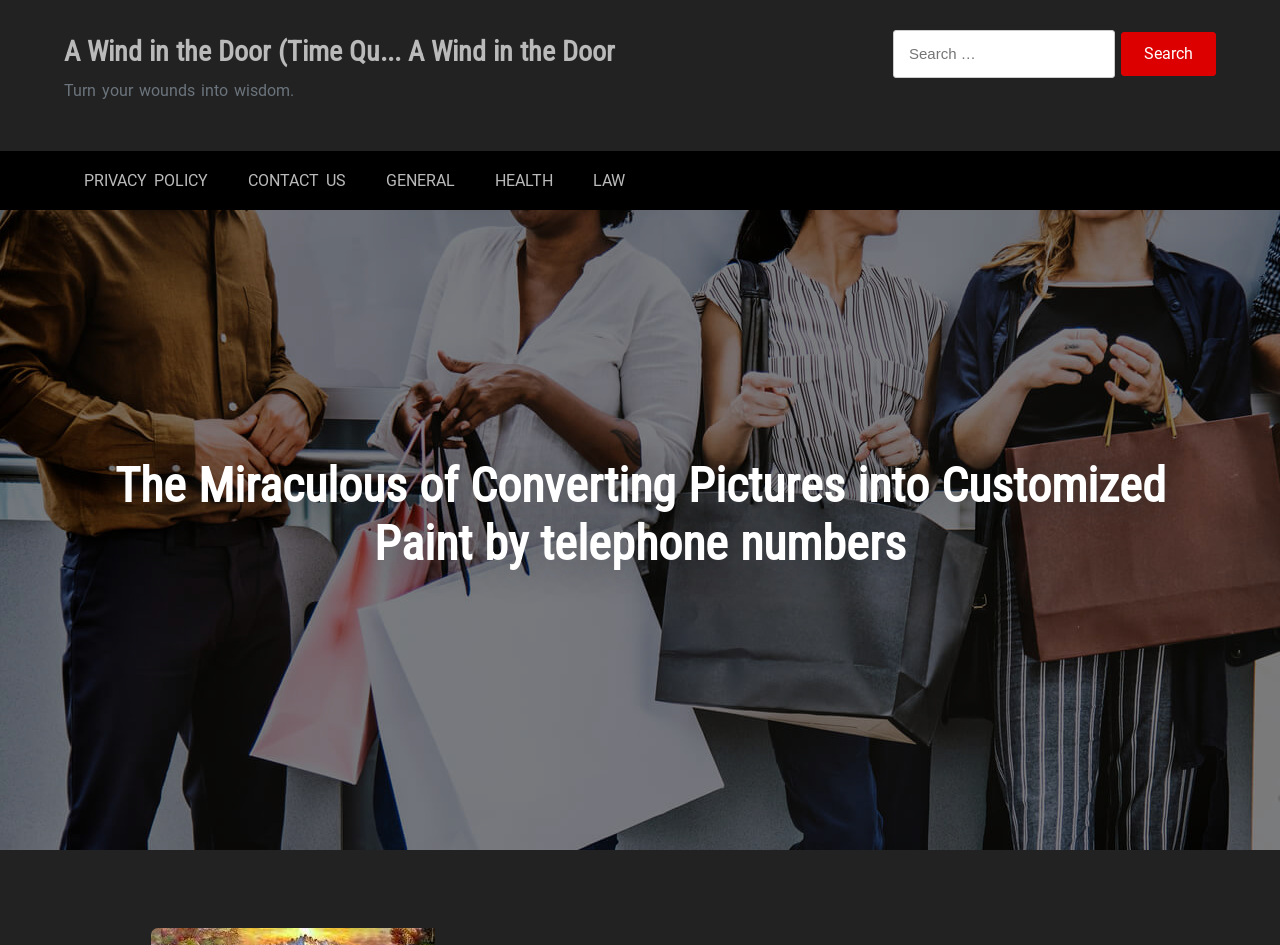What is the quote on the webpage?
Based on the screenshot, answer the question with a single word or phrase.

Turn your wounds into wisdom.